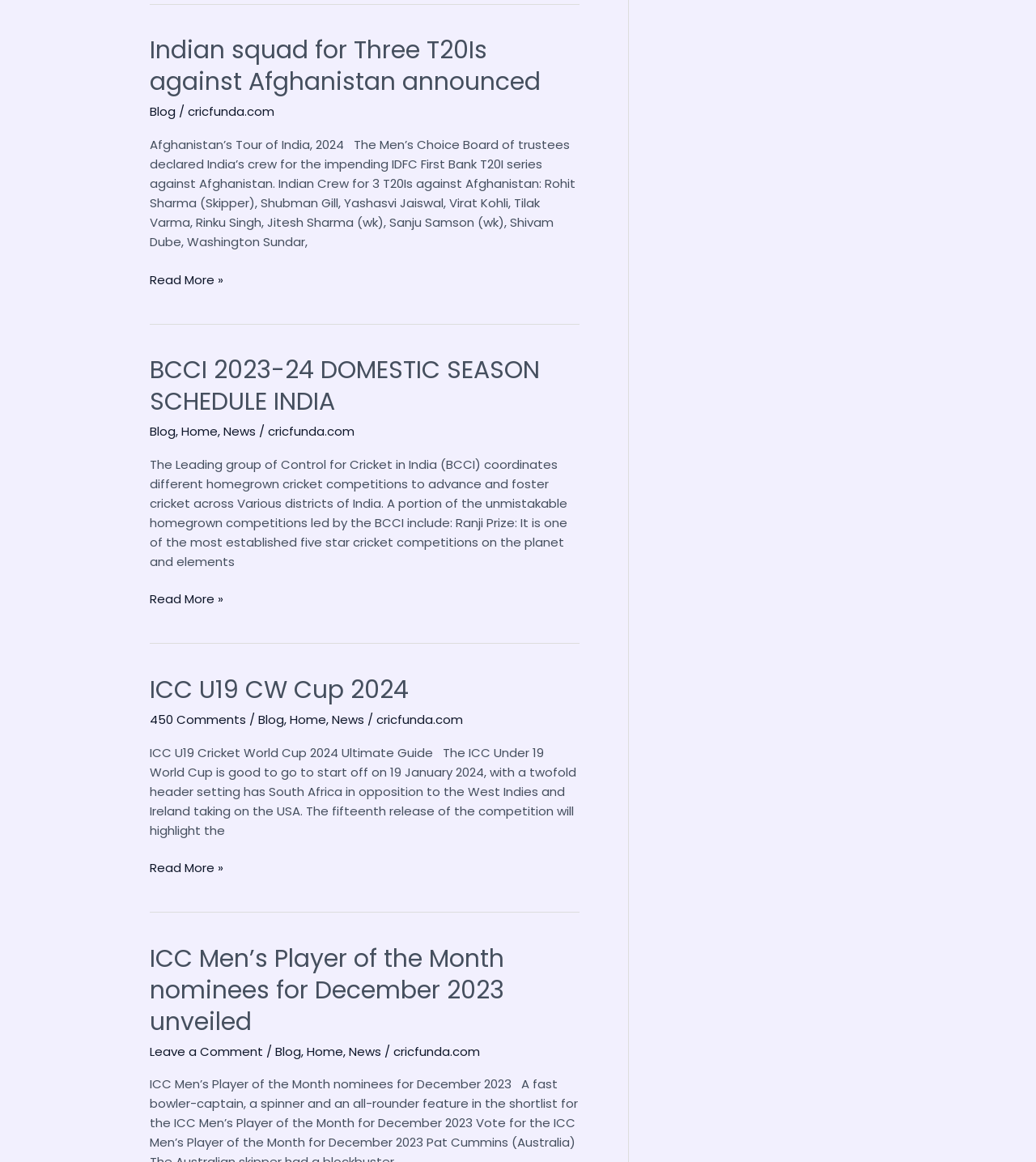Provide the bounding box coordinates for the area that should be clicked to complete the instruction: "Learn more about ICC U19 CW Cup 2024".

[0.145, 0.579, 0.395, 0.608]